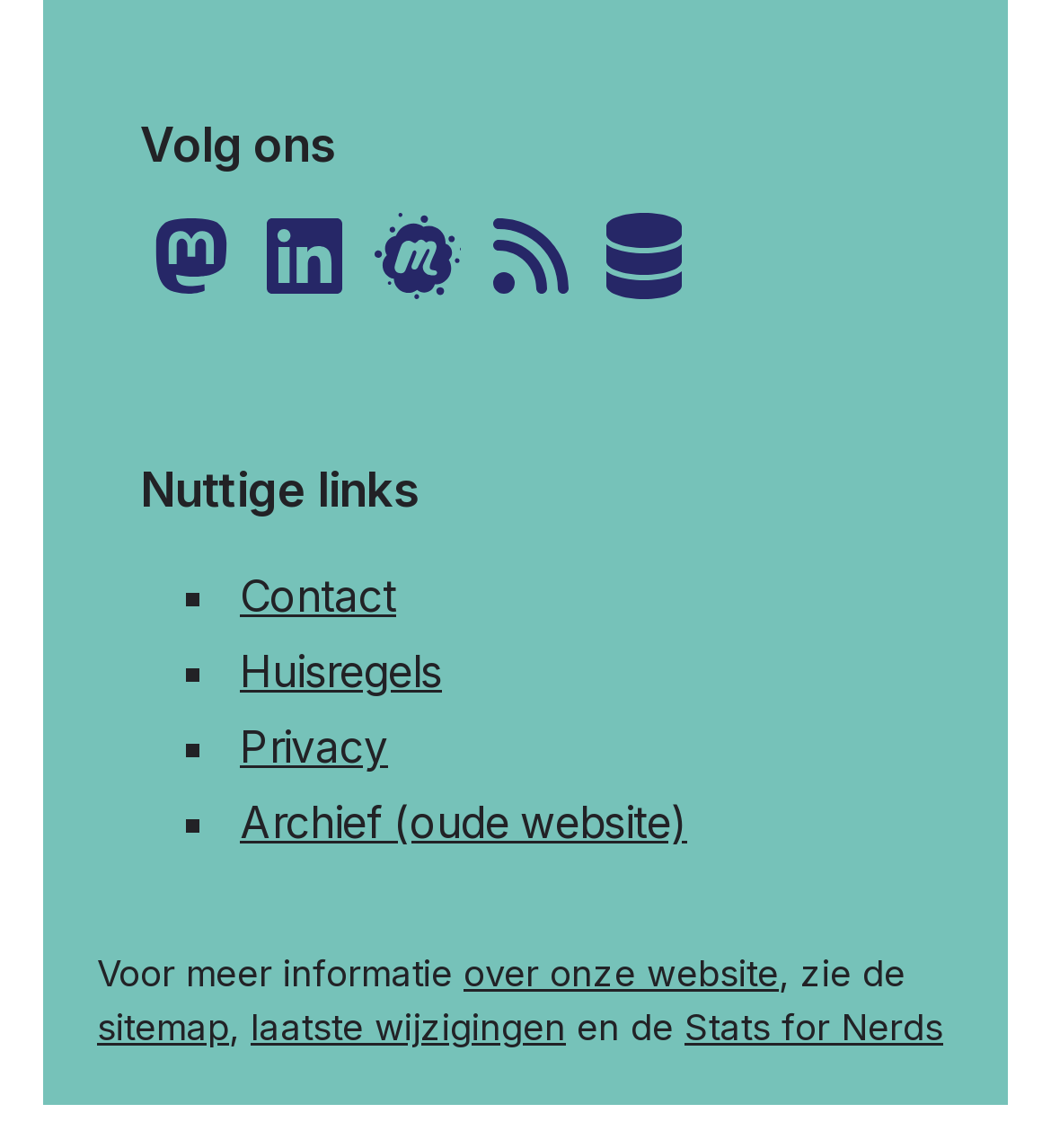Using a single word or phrase, answer the following question: 
What is the last link in the footer section?

Archief (oude website)